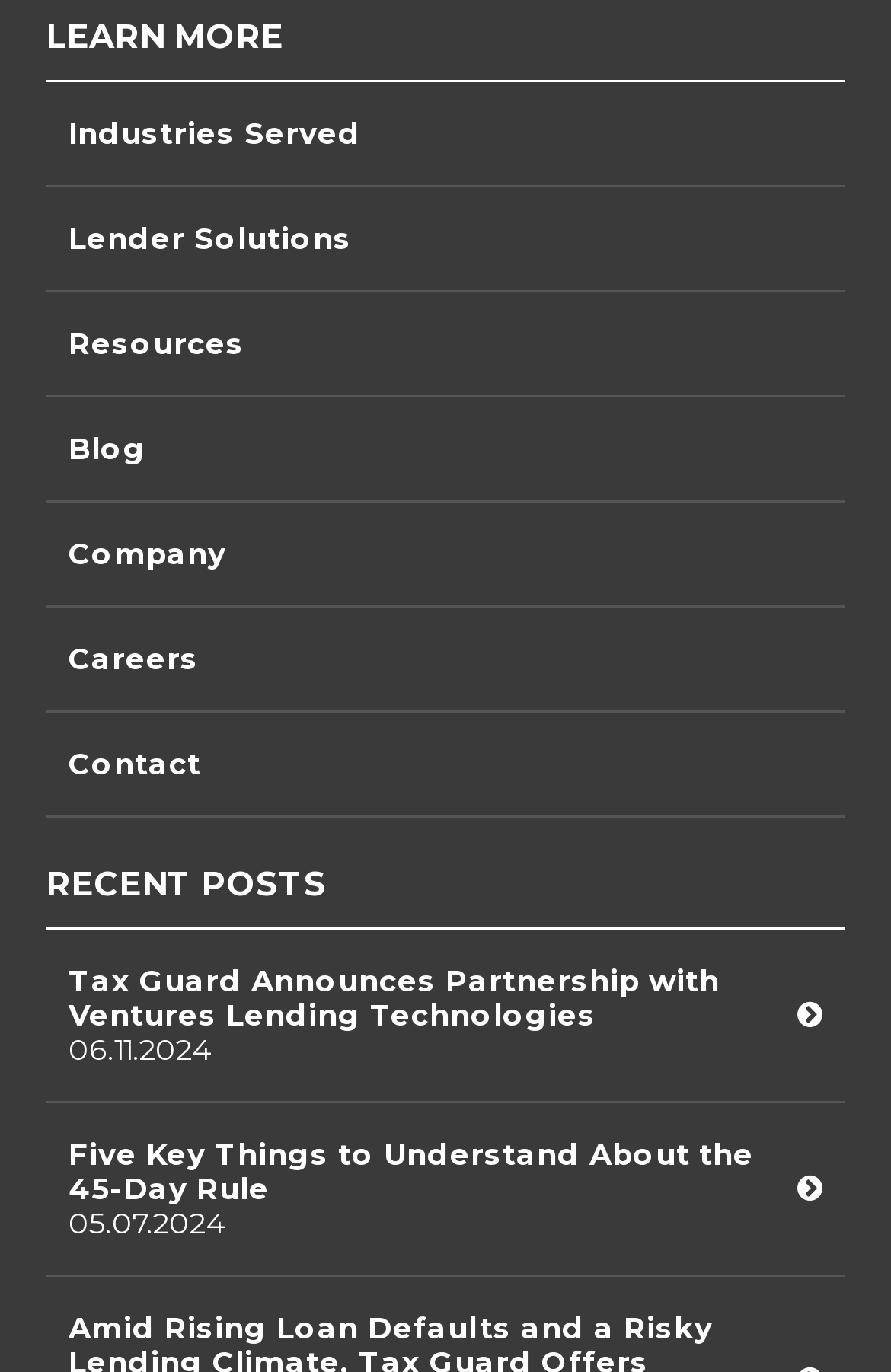Determine the bounding box coordinates of the clickable region to carry out the instruction: "view April 2023".

None